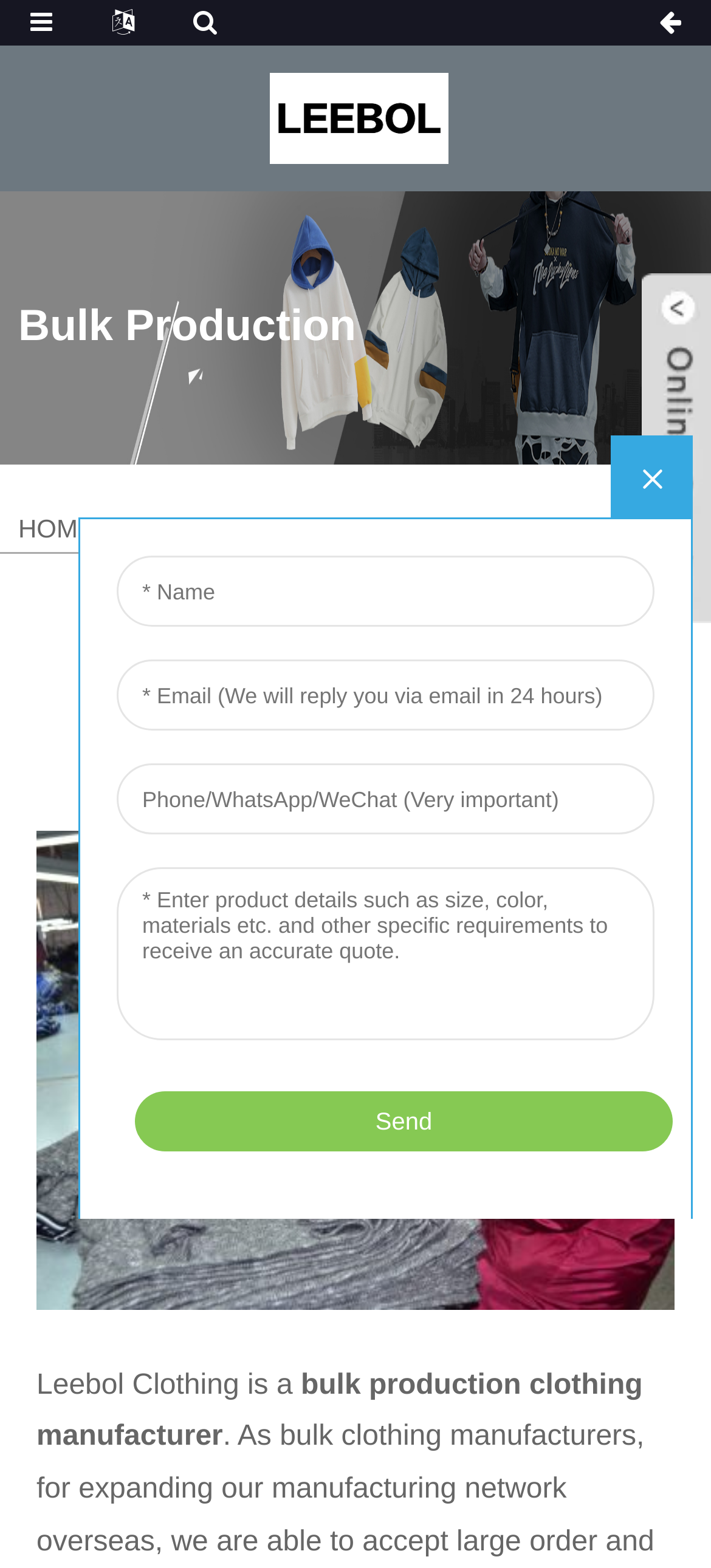What is the main product?
We need a detailed and meticulous answer to the question.

I inferred that the main product is clothing by looking at the text 'bulk production clothing manufacturer' and the image description 'DSC_0027-scaled-p09ruxt1k99j5tkazx95zz8da7ksnofe0qc0flca7s' which appears to be a clothing-related image.